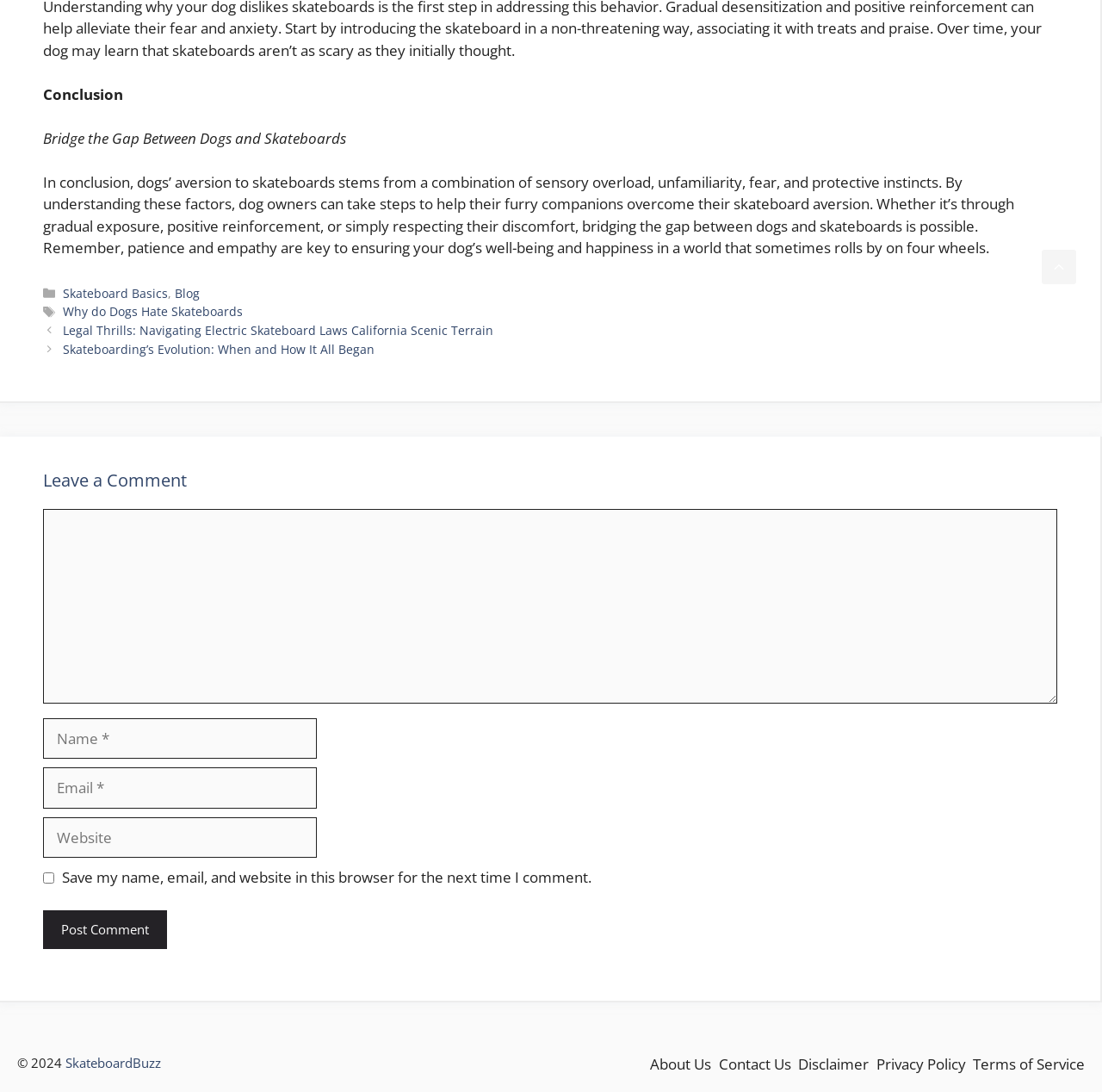Analyze the image and provide a detailed answer to the question: What is the purpose of the 'Leave a Comment' section?

The 'Leave a Comment' section is located at the bottom of the webpage and contains a text box for users to enter their comments. It also requires users to enter their name and email, and provides an option to save their information for future comments. This suggests that the purpose of this section is to allow users to comment on the article.